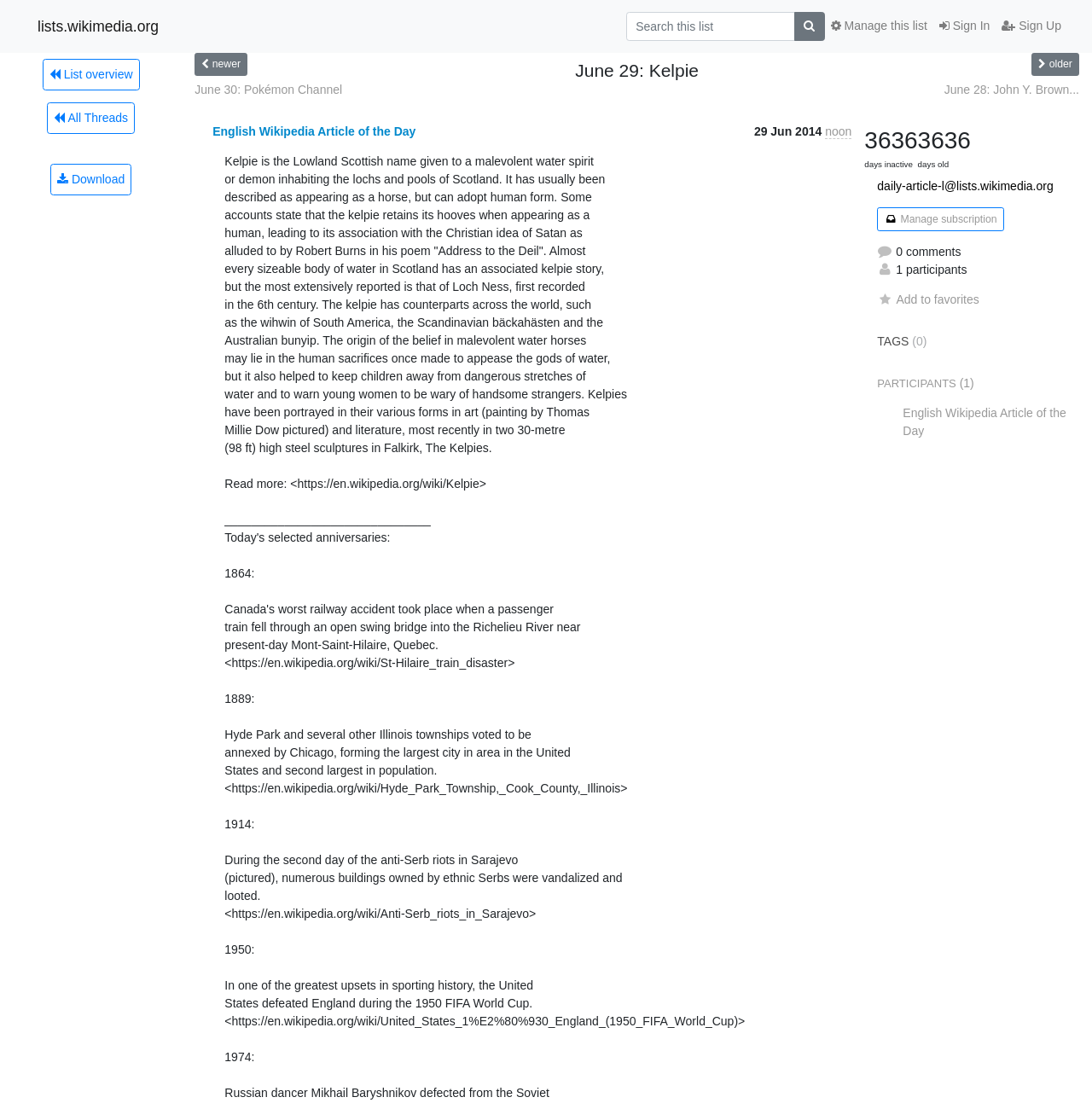From the element description Sign Up, predict the bounding box coordinates of the UI element. The coordinates must be specified in the format (top-left x, top-left y, bottom-right x, bottom-right y) and should be within the 0 to 1 range.

[0.912, 0.01, 0.977, 0.037]